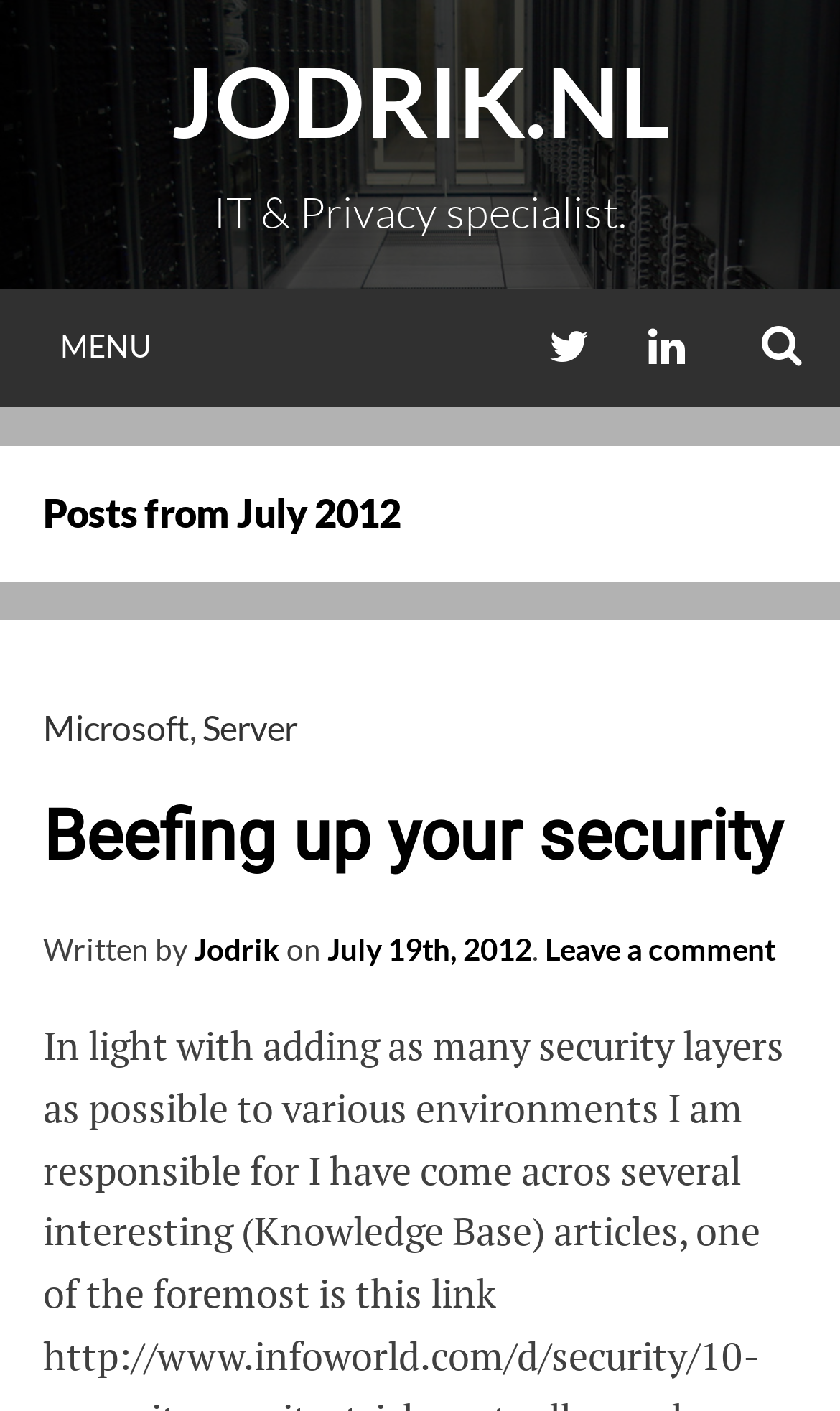What is the profession of the website owner?
Provide a detailed and well-explained answer to the question.

The profession of the website owner can be determined by looking at the heading 'IT & Privacy specialist.' which is located below the main heading 'JODRIK.NL'.